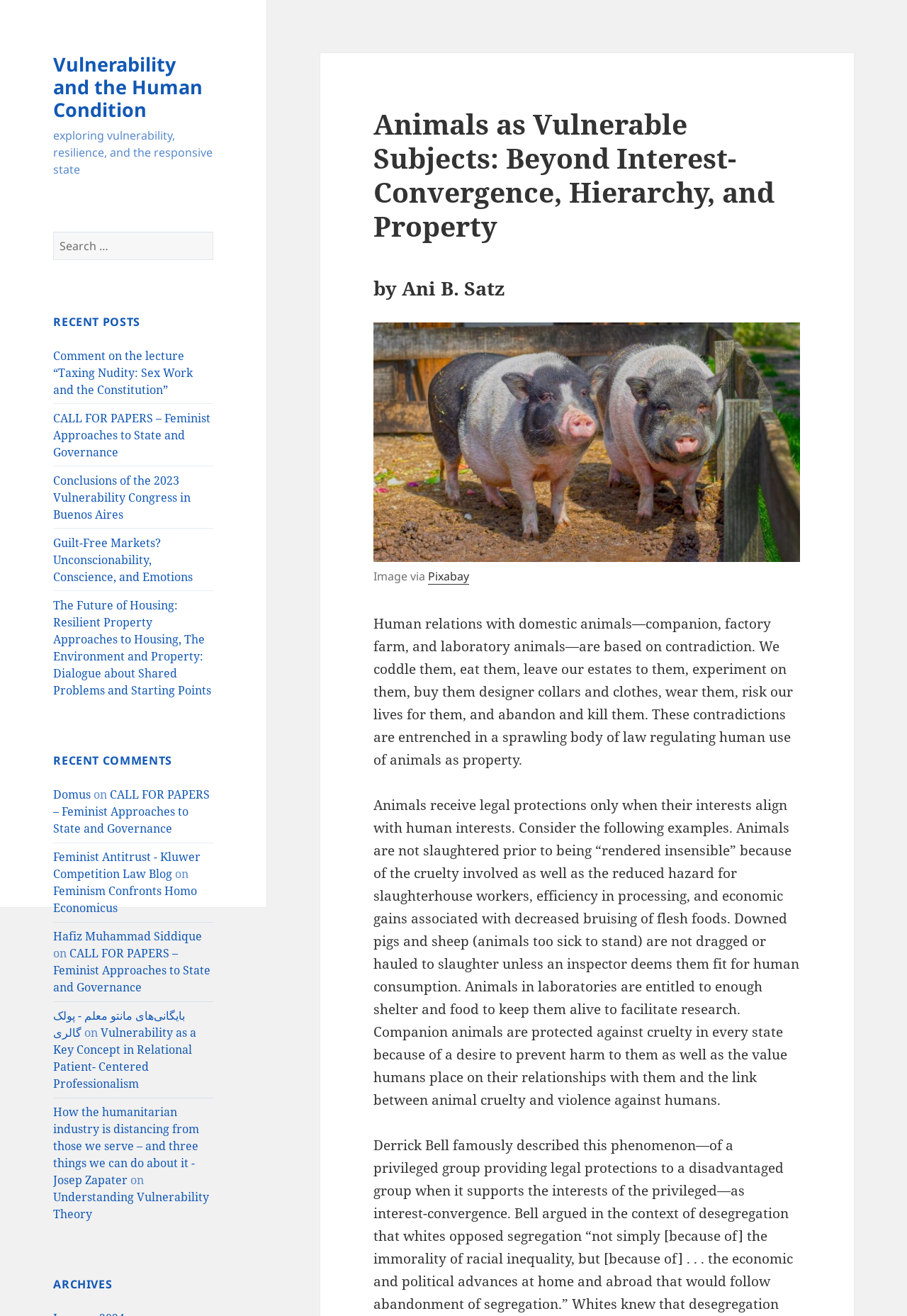Provide your answer to the question using just one word or phrase: What is the main topic of the webpage?

Animals as Vulnerable Subjects